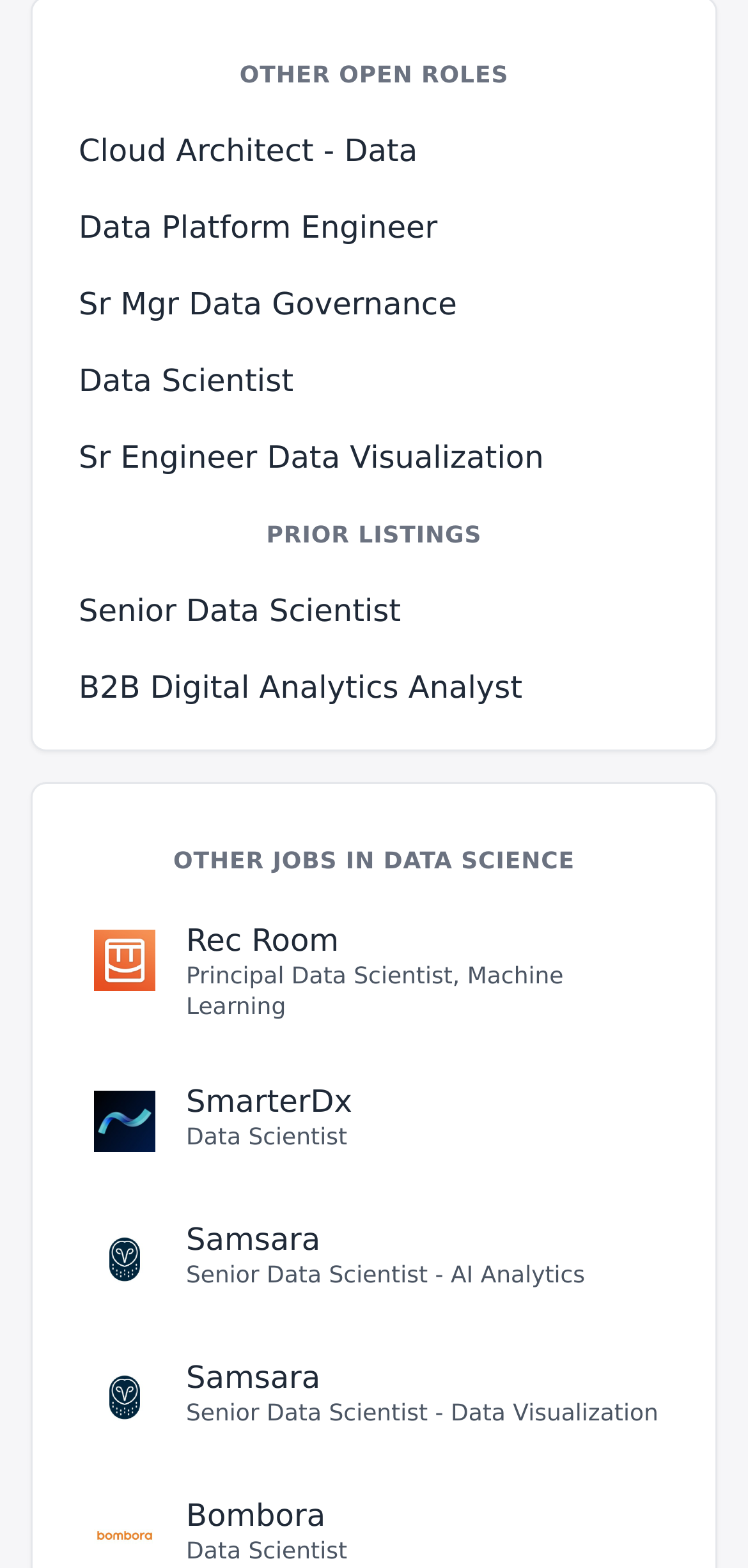Please identify the coordinates of the bounding box for the clickable region that will accomplish this instruction: "Check Sr Mgr Data Governance job".

[0.085, 0.165, 0.915, 0.224]